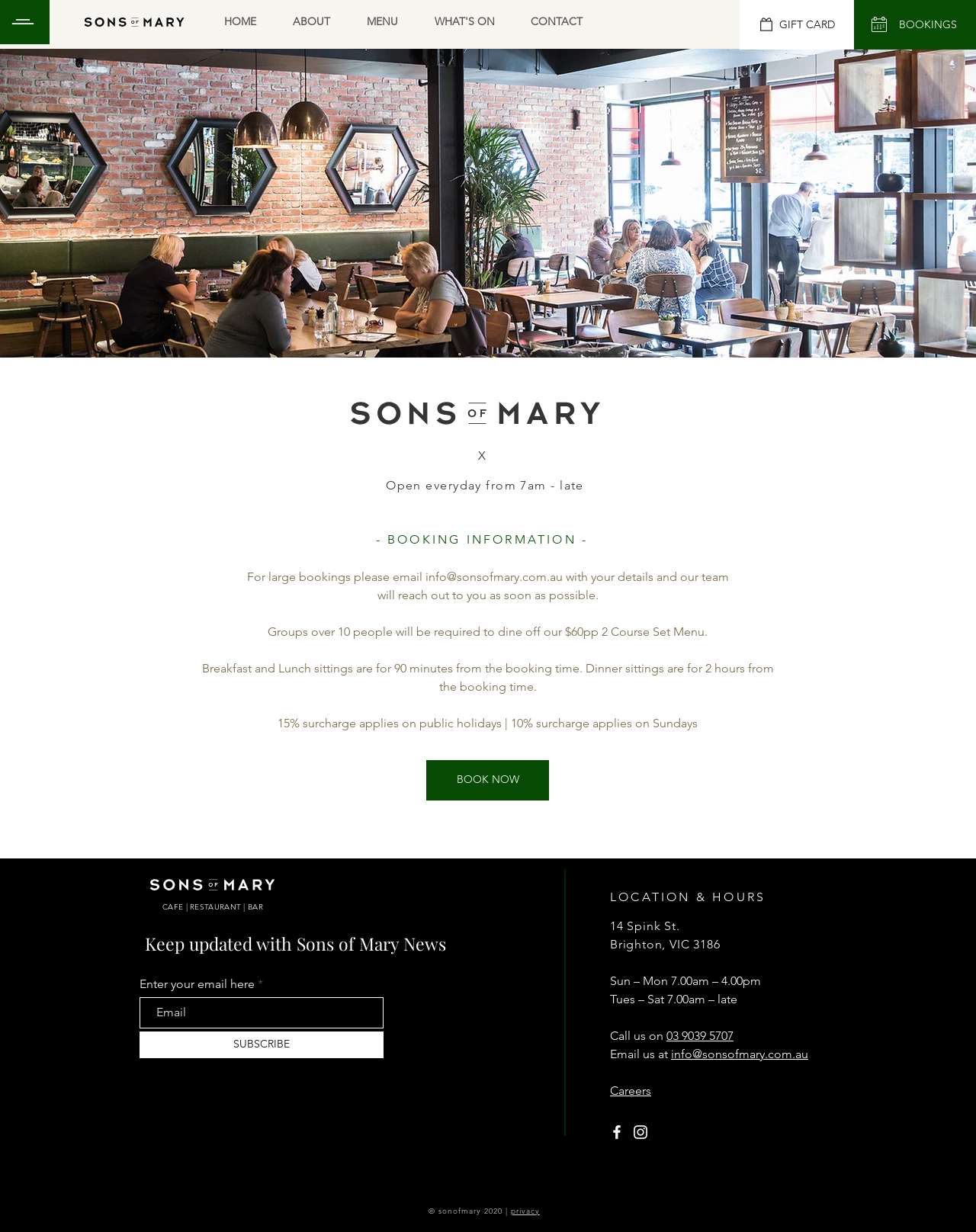Please provide a detailed answer to the question below based on the screenshot: 
What is the surcharge on public holidays?

The surcharge on public holidays can be found in the StaticText element with the text '15% surcharge applies on public holidays | 10% surcharge applies on Sundays'.